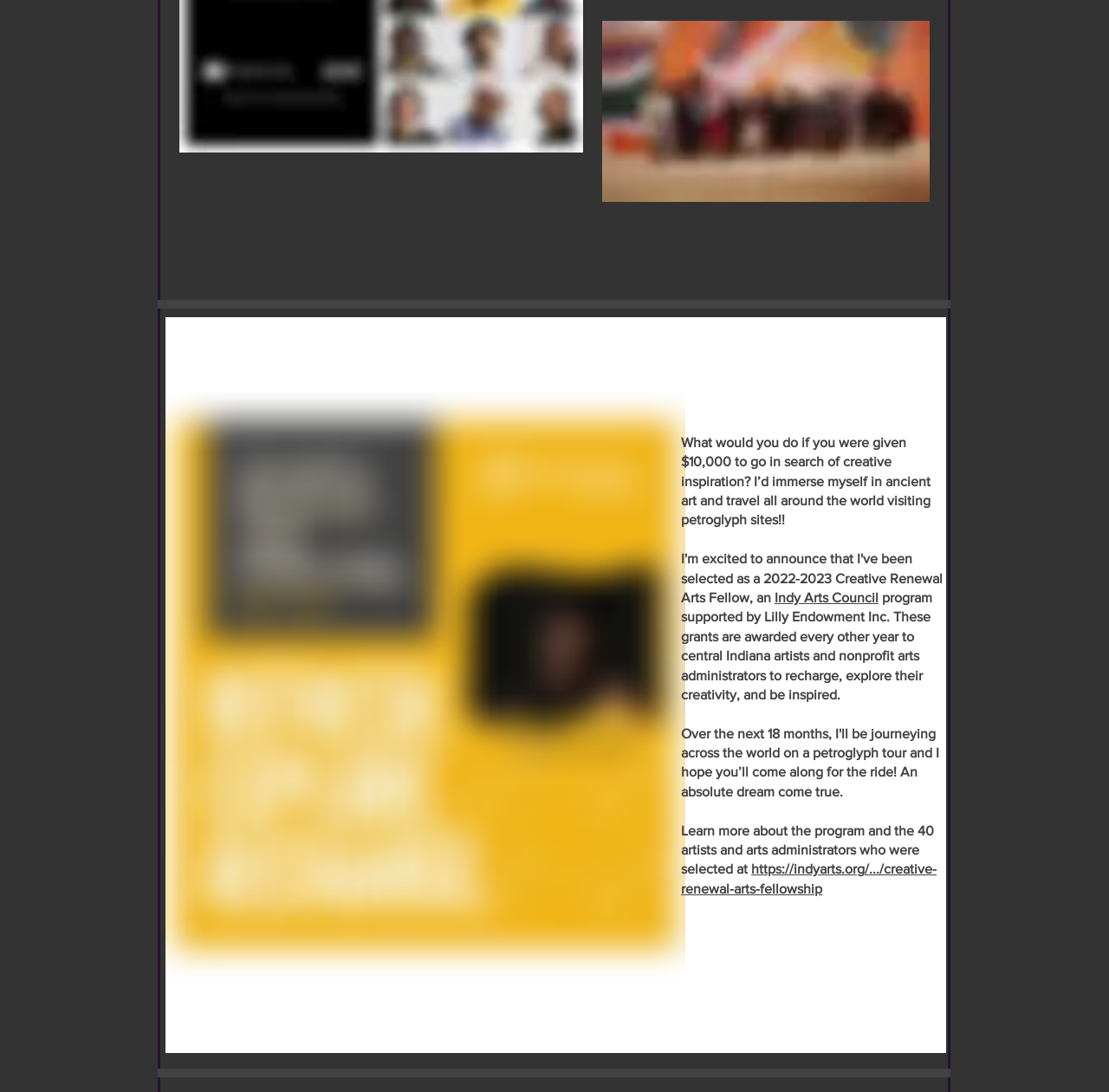What organization is mentioned? From the image, respond with a single word or brief phrase.

Indy Arts Council